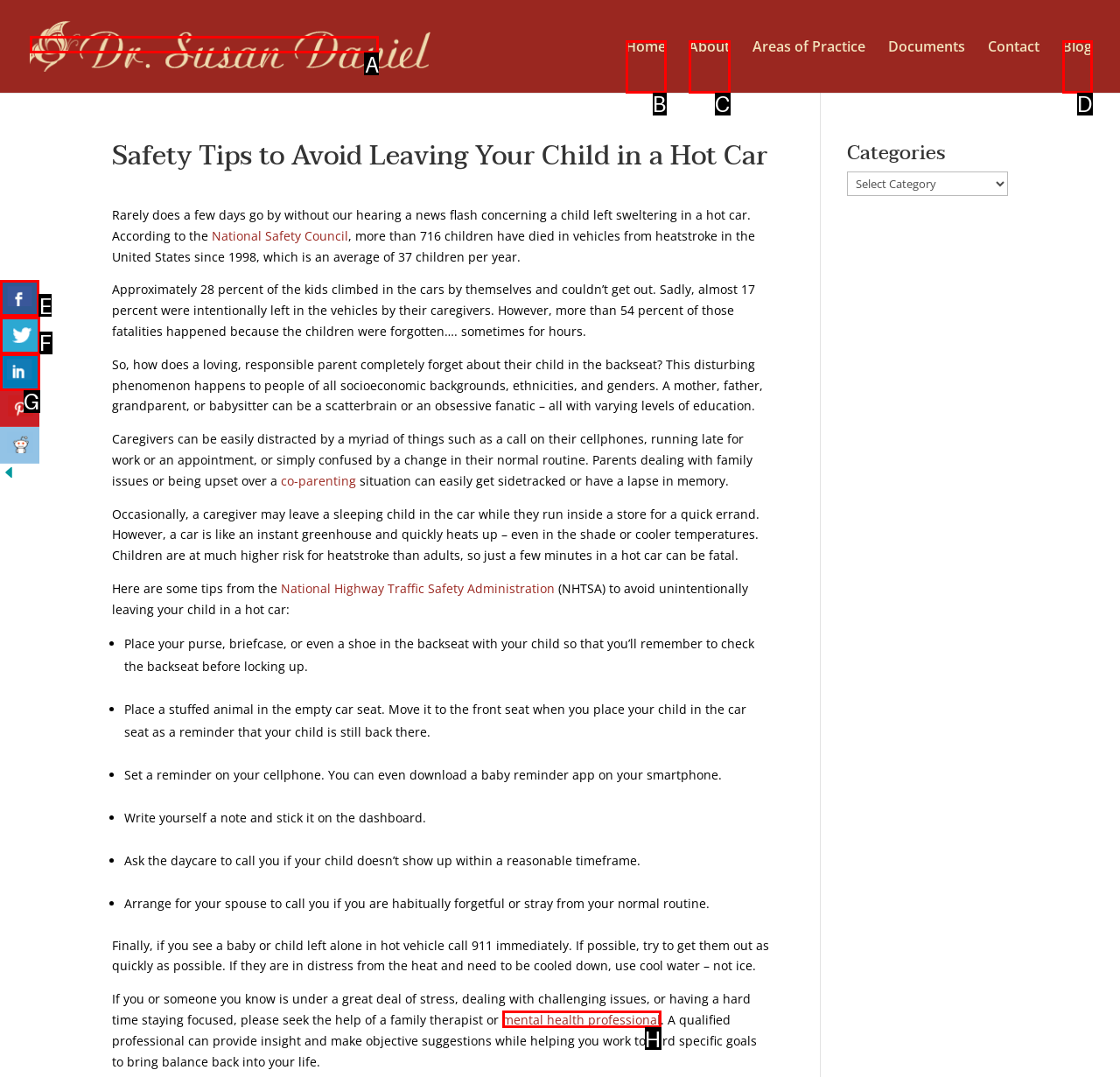Identify the letter of the option that should be selected to accomplish the following task: Share this article on Facebook. Provide the letter directly.

E